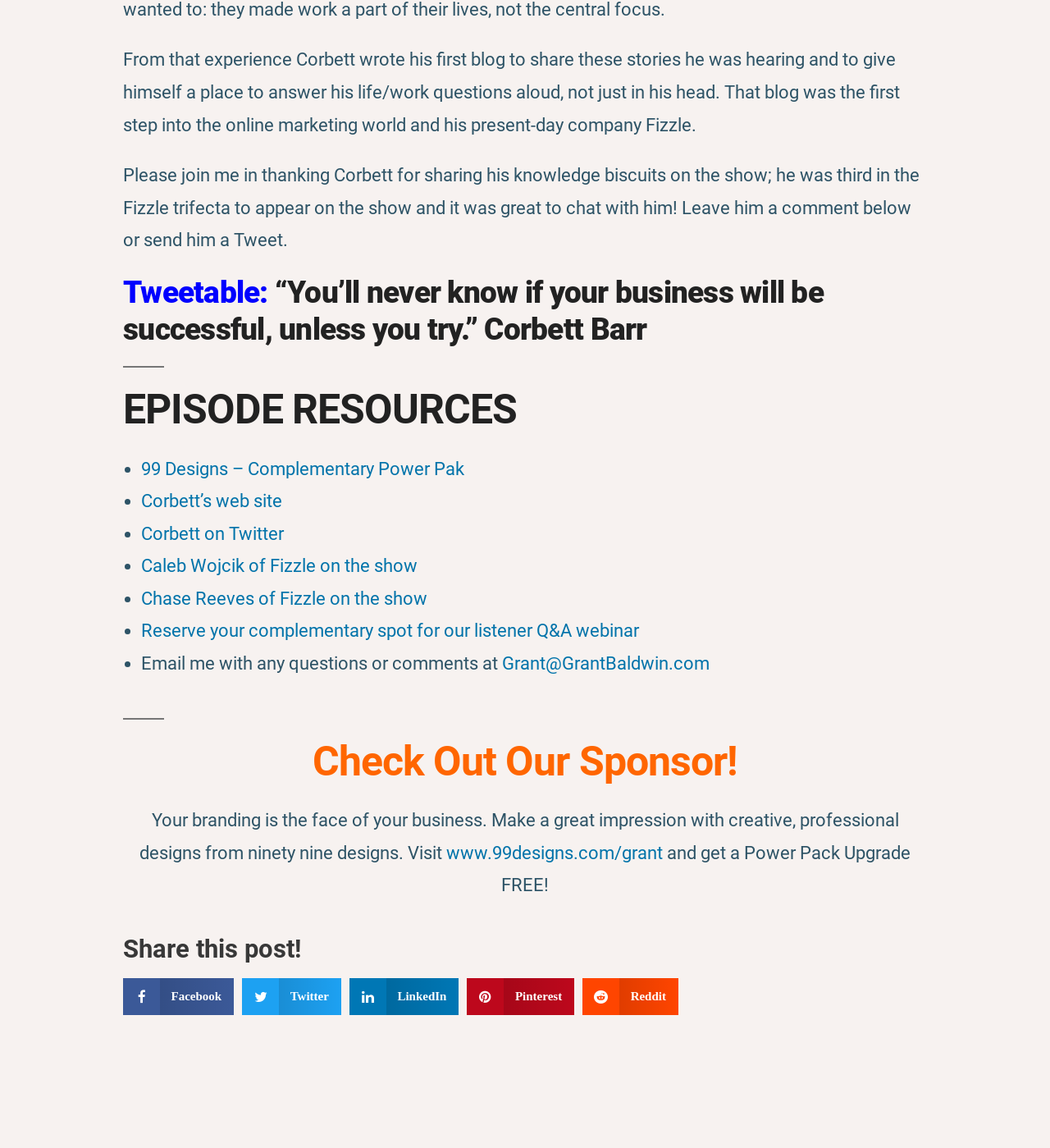Identify the bounding box coordinates for the region of the element that should be clicked to carry out the instruction: "Visit Corbett's website". The bounding box coordinates should be four float numbers between 0 and 1, i.e., [left, top, right, bottom].

[0.134, 0.428, 0.269, 0.445]